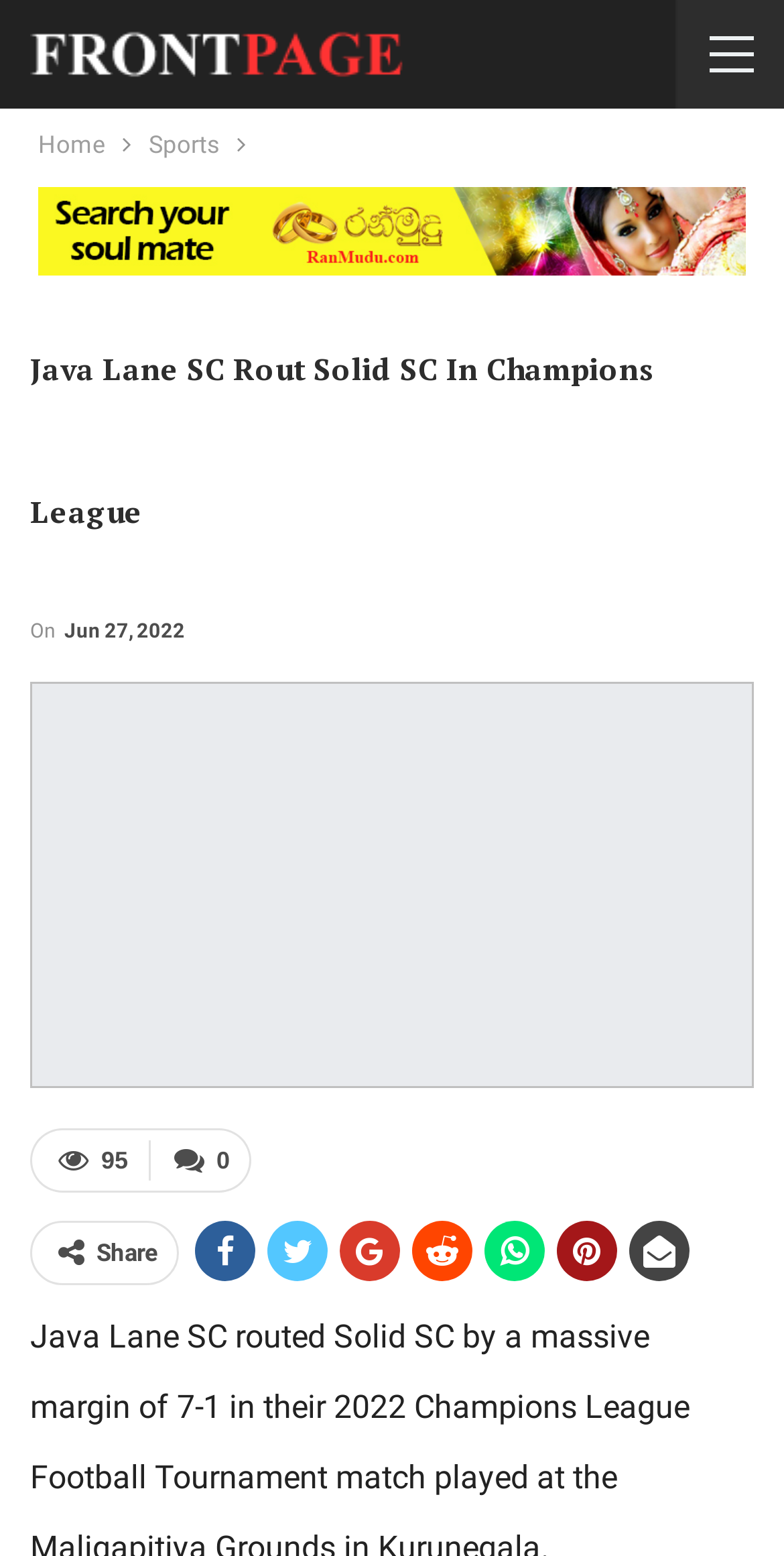Answer the question in one word or a short phrase:
What is the name of the sports team that won the Champions League?

Java Lane SC